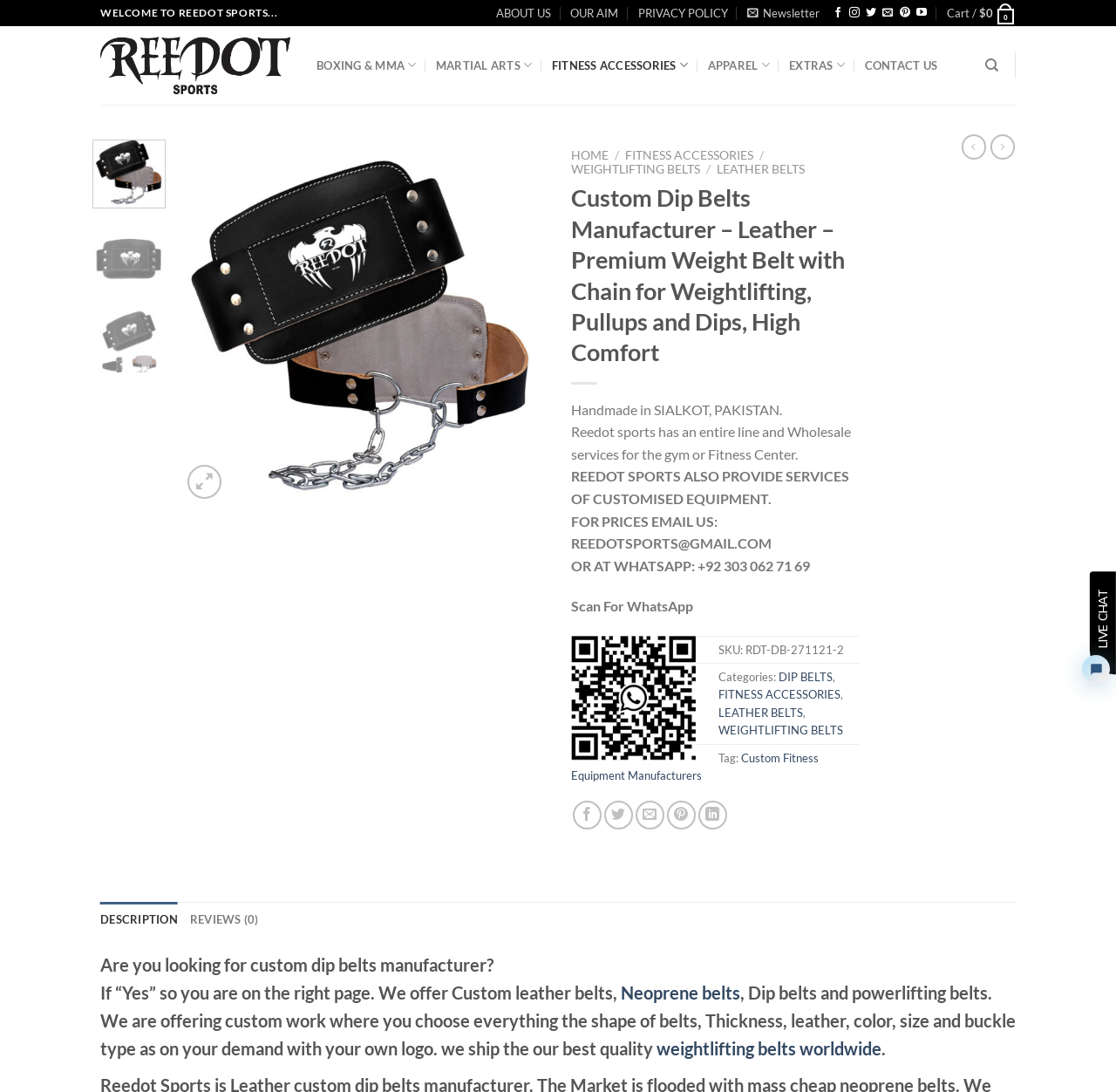Please mark the bounding box coordinates of the area that should be clicked to carry out the instruction: "View custom dip belts manufacturer details".

[0.159, 0.287, 0.488, 0.302]